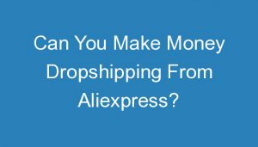Using the information in the image, could you please answer the following question in detail:
What is the purpose of the visual design?

According to the caption, the visual design emphasizes clarity and captures attention, suggesting that its primary purpose is to draw the reader's attention to the question being posed.